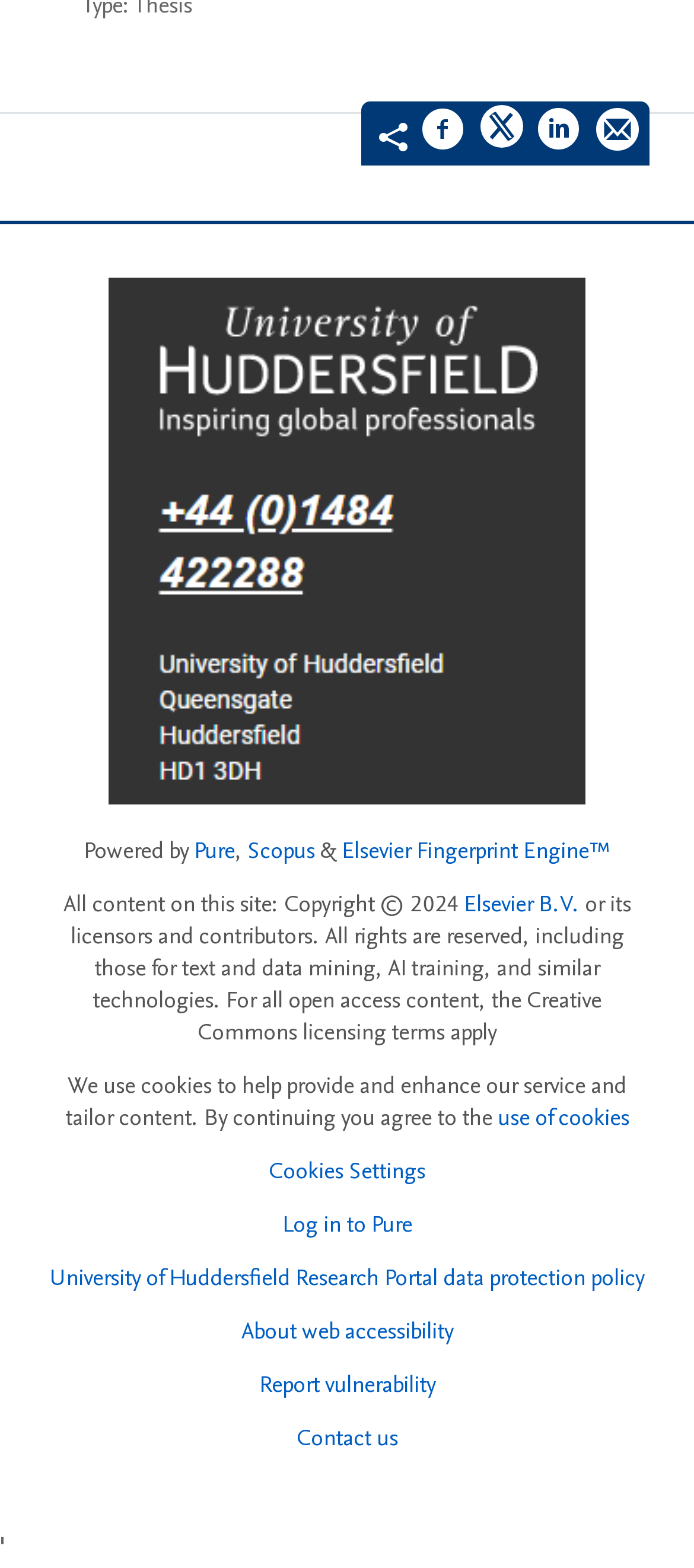Find the bounding box coordinates for the area that must be clicked to perform this action: "View University of Huddersfield Research Portal logo".

[0.156, 0.177, 0.844, 0.513]